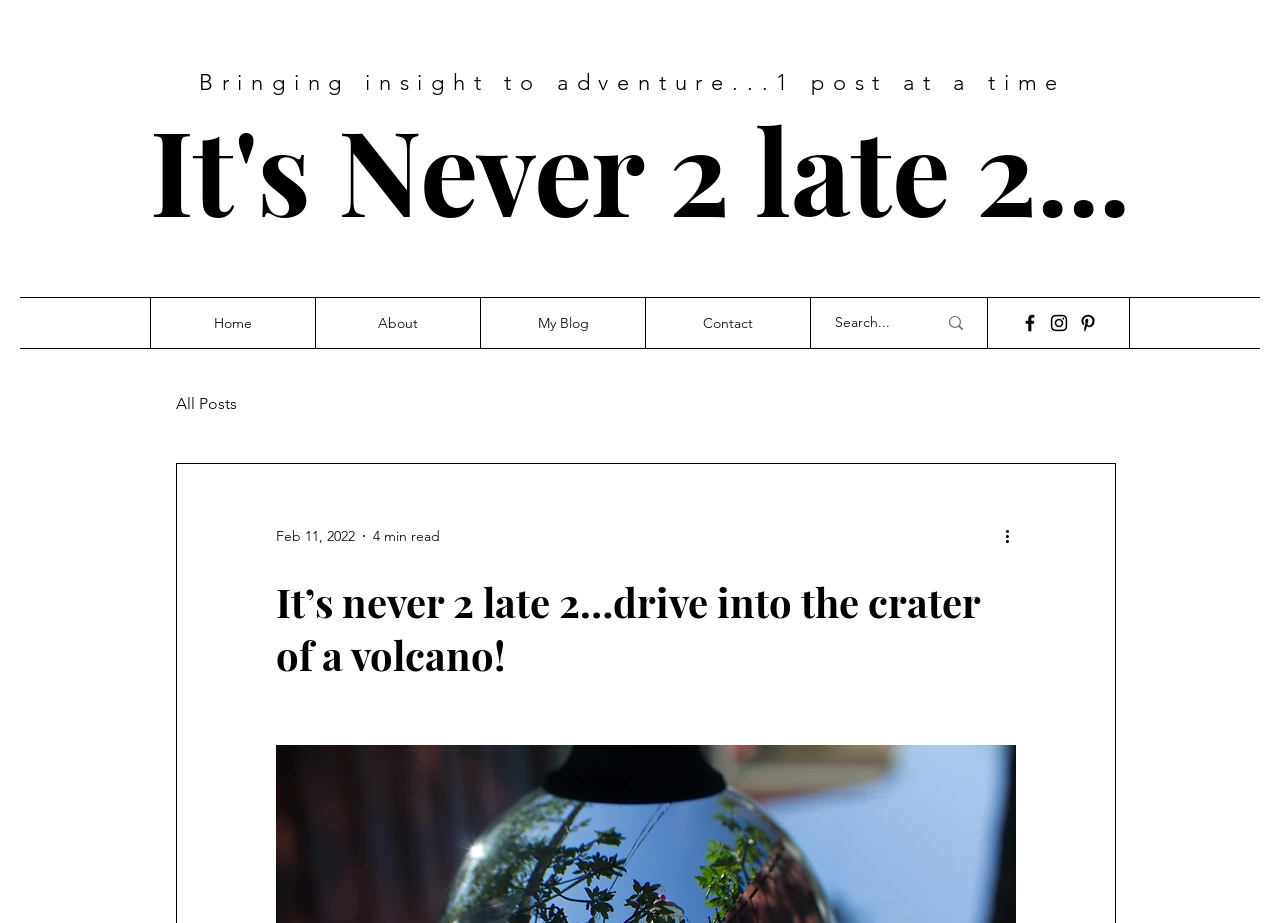Show the bounding box coordinates for the element that needs to be clicked to execute the following instruction: "Search for something". Provide the coordinates in the form of four float numbers between 0 and 1, i.e., [left, top, right, bottom].

[0.643, 0.327, 0.762, 0.373]